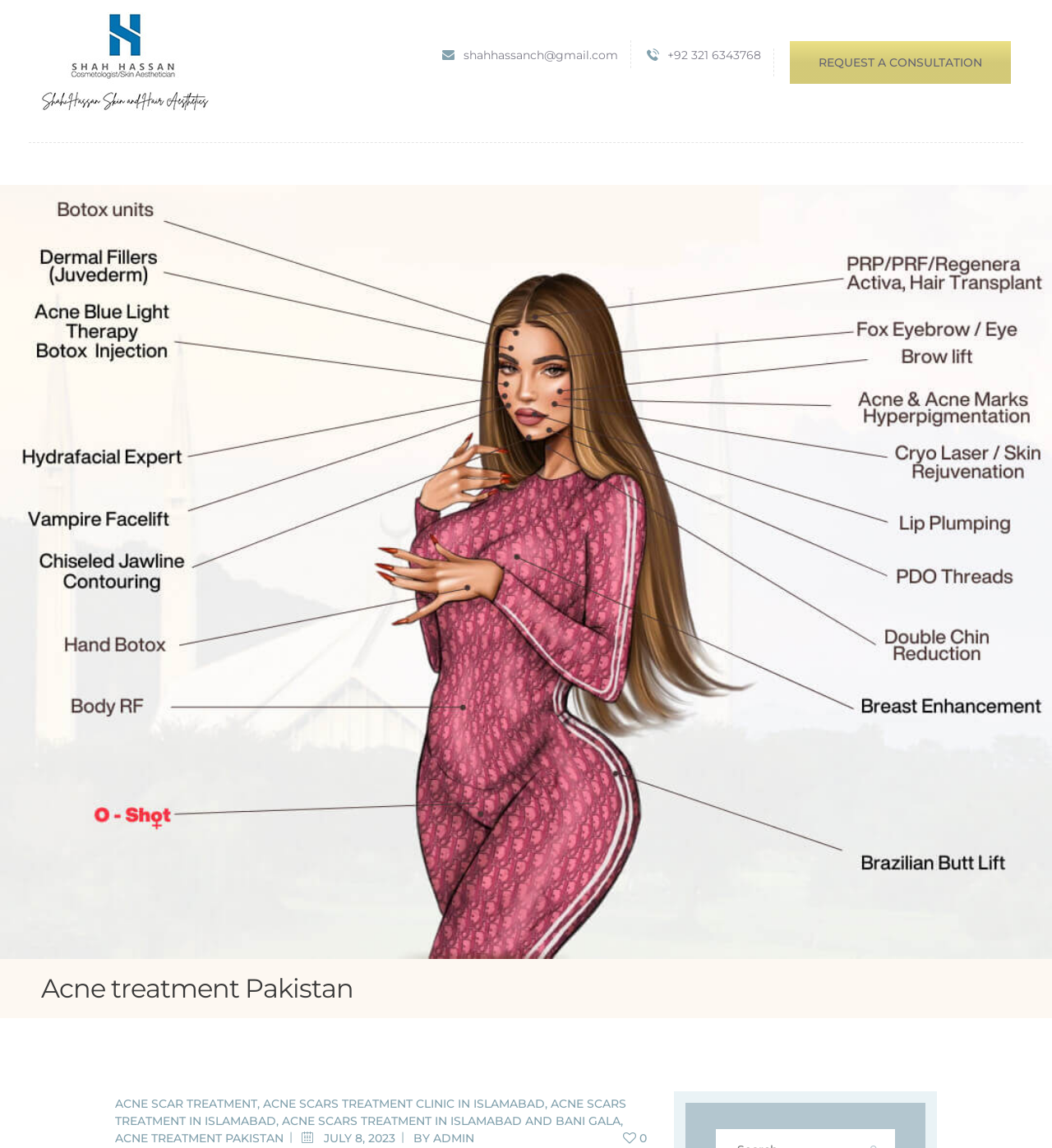Find the bounding box coordinates for the area that must be clicked to perform this action: "Visit the 'HOME' page".

[0.371, 0.0, 0.629, 0.025]